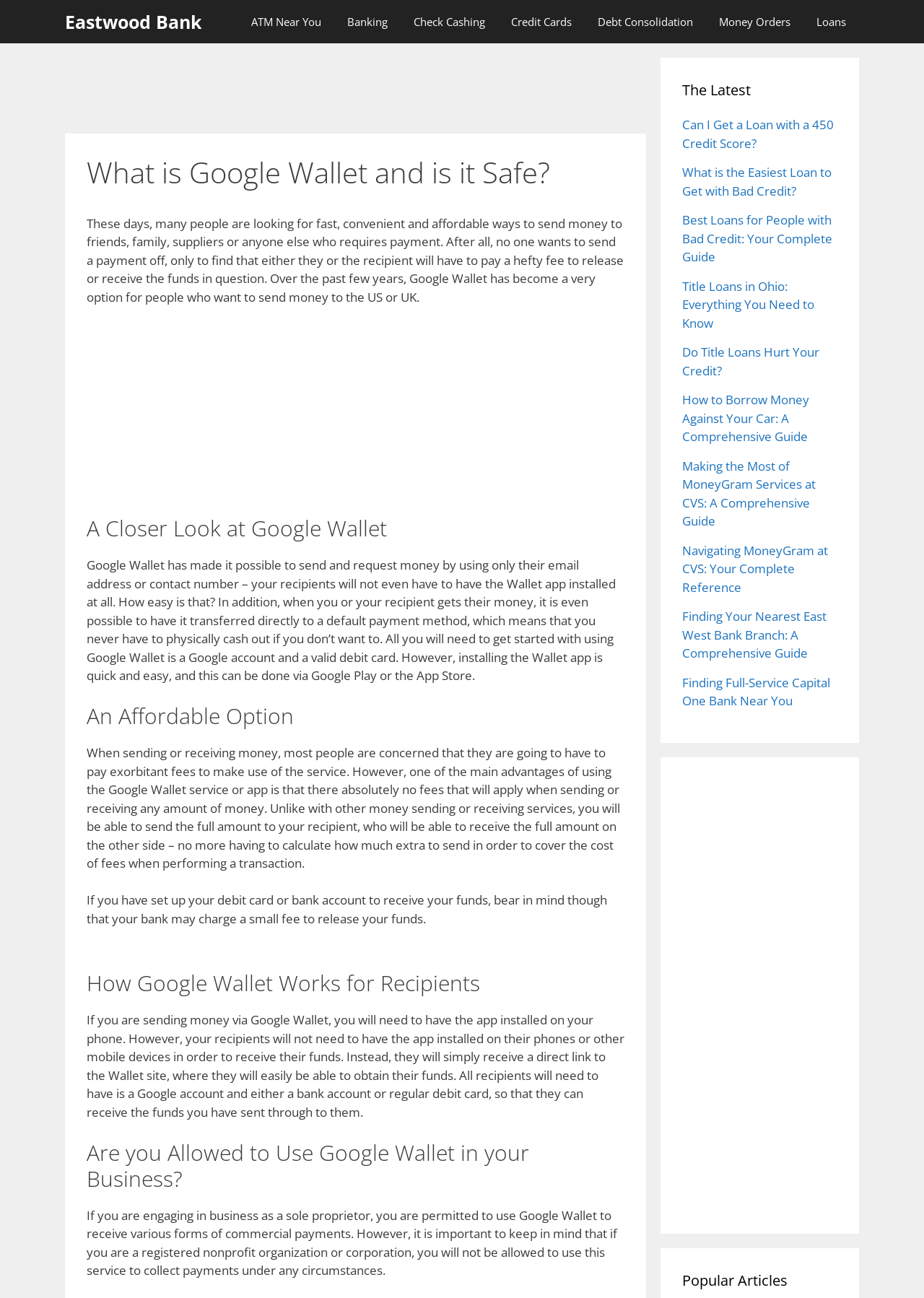Provide a brief response to the question below using one word or phrase:
What is the main topic of this webpage?

Google Wallet